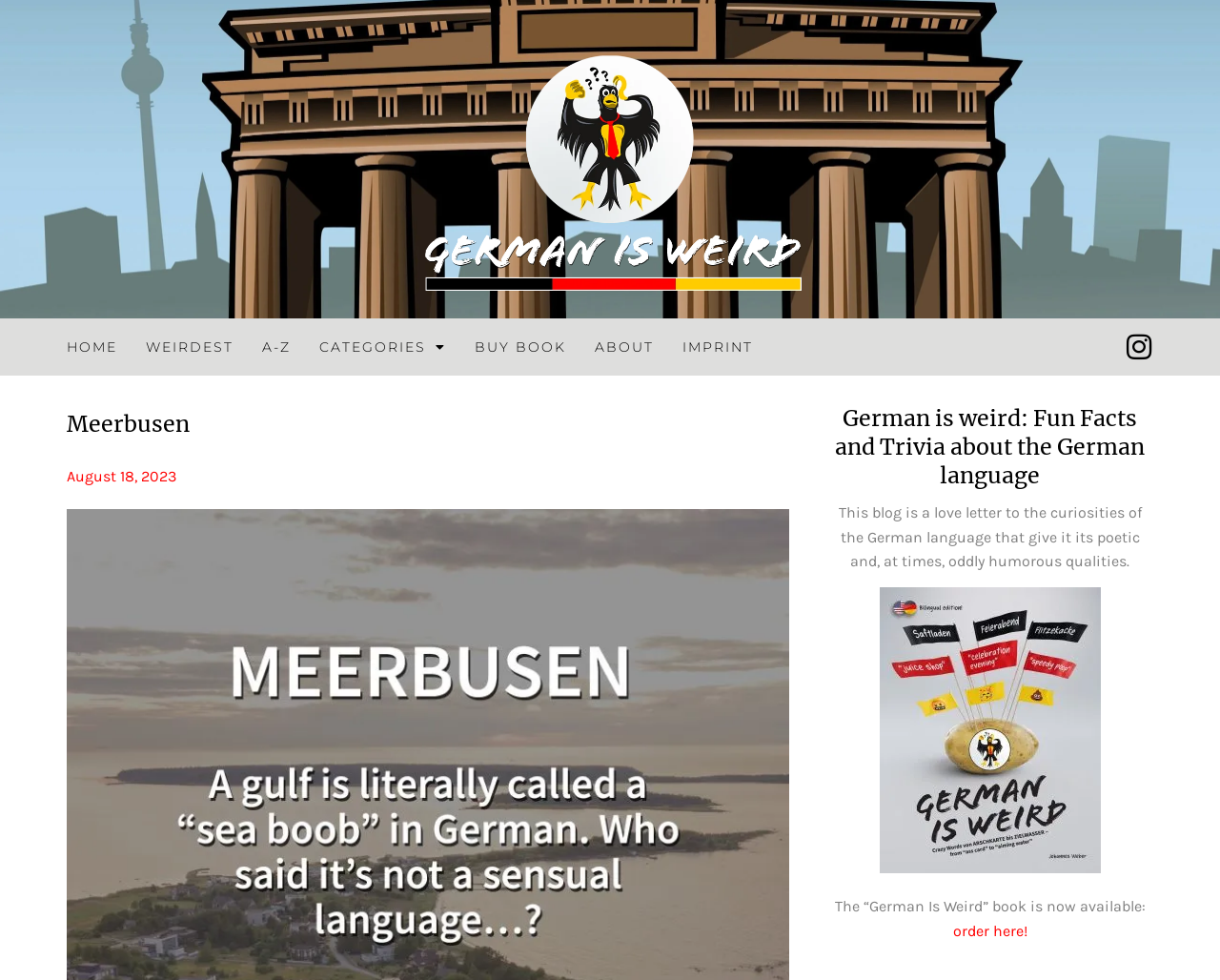Could you find the bounding box coordinates of the clickable area to complete this instruction: "Read the blog post about Meerbusen"?

[0.055, 0.413, 0.647, 0.454]